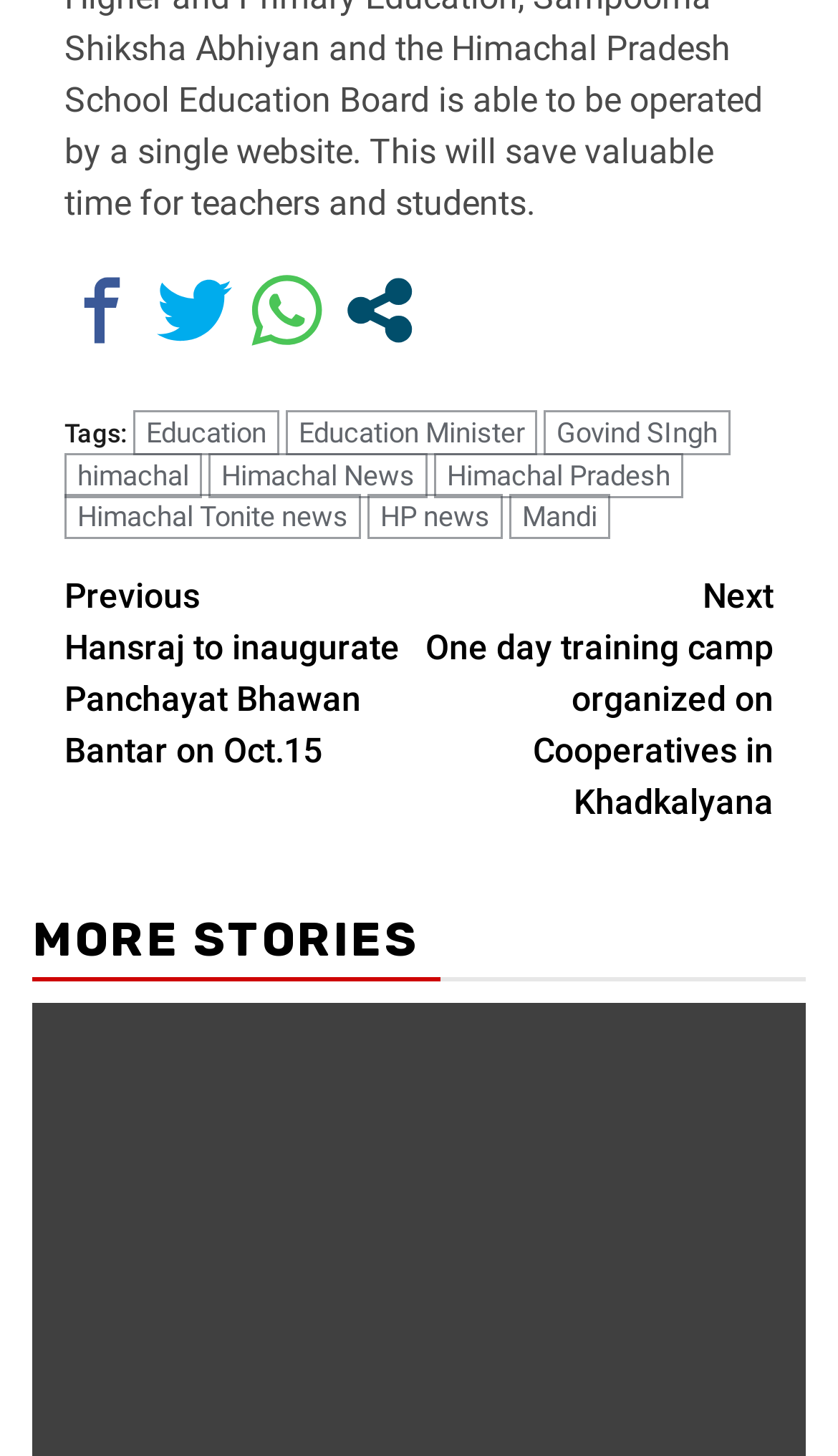Please determine the bounding box of the UI element that matches this description: title="Open modal social networks". The coordinates should be given as (top-left x, top-left y, bottom-right x, bottom-right y), with all values between 0 and 1.

[0.408, 0.188, 0.497, 0.239]